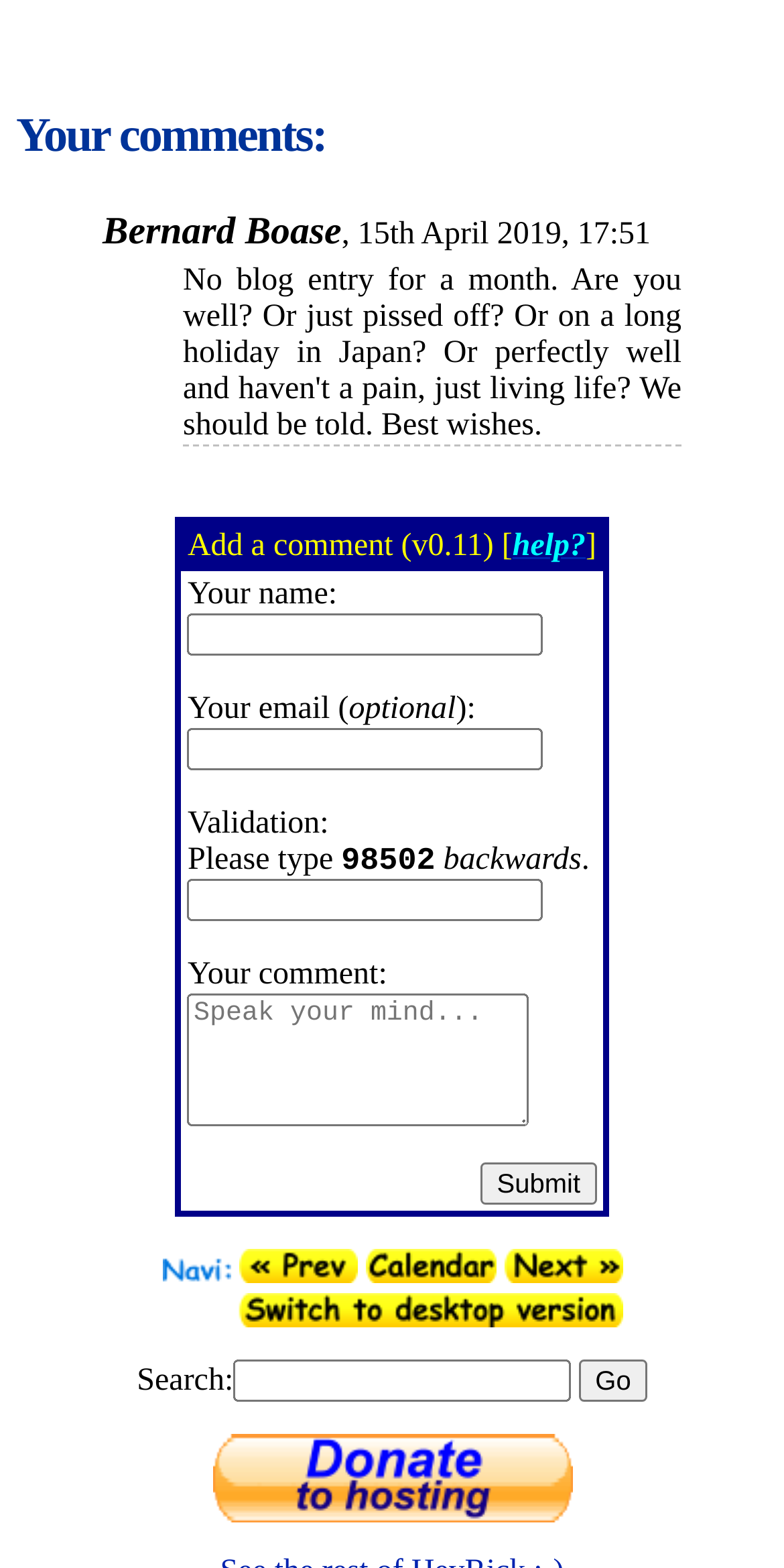What is the title of the current comment section?
Using the information presented in the image, please offer a detailed response to the question.

The title of the current comment section is 'Your comments:' which is indicated by the heading element at the top of the webpage.